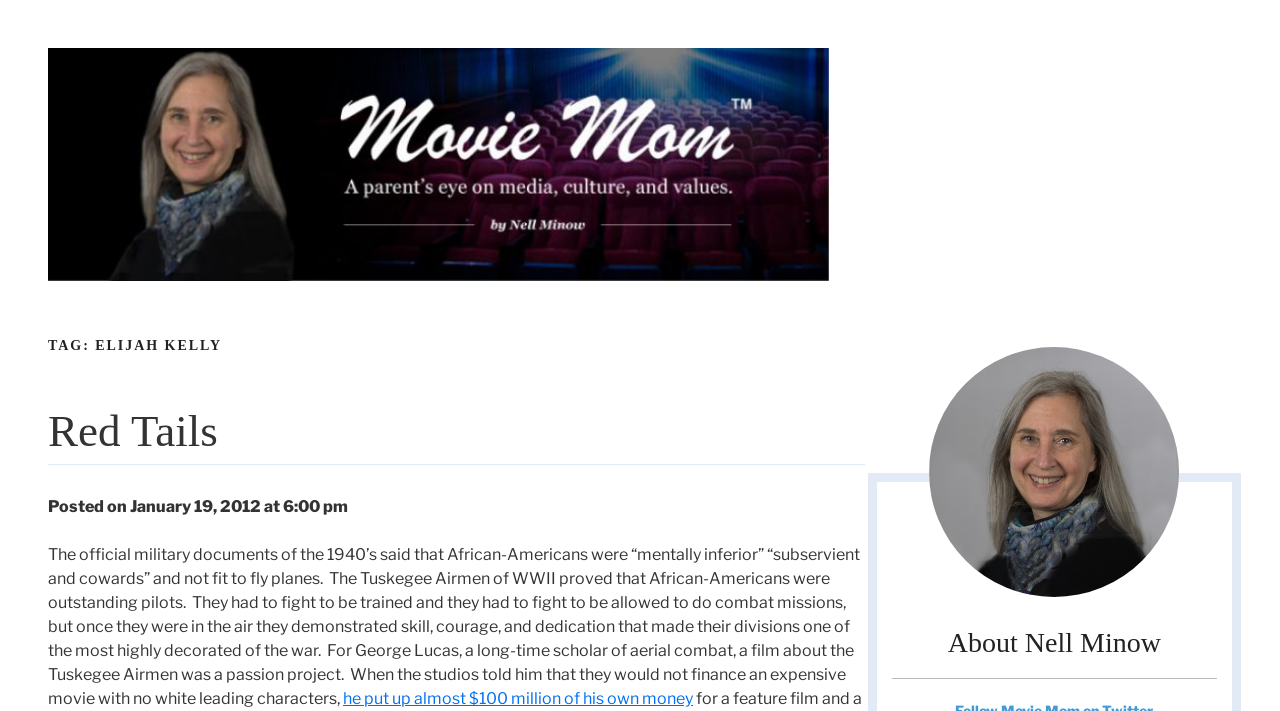Respond to the following question with a brief word or phrase:
What is the topic of the article?

Tuskegee Airmen